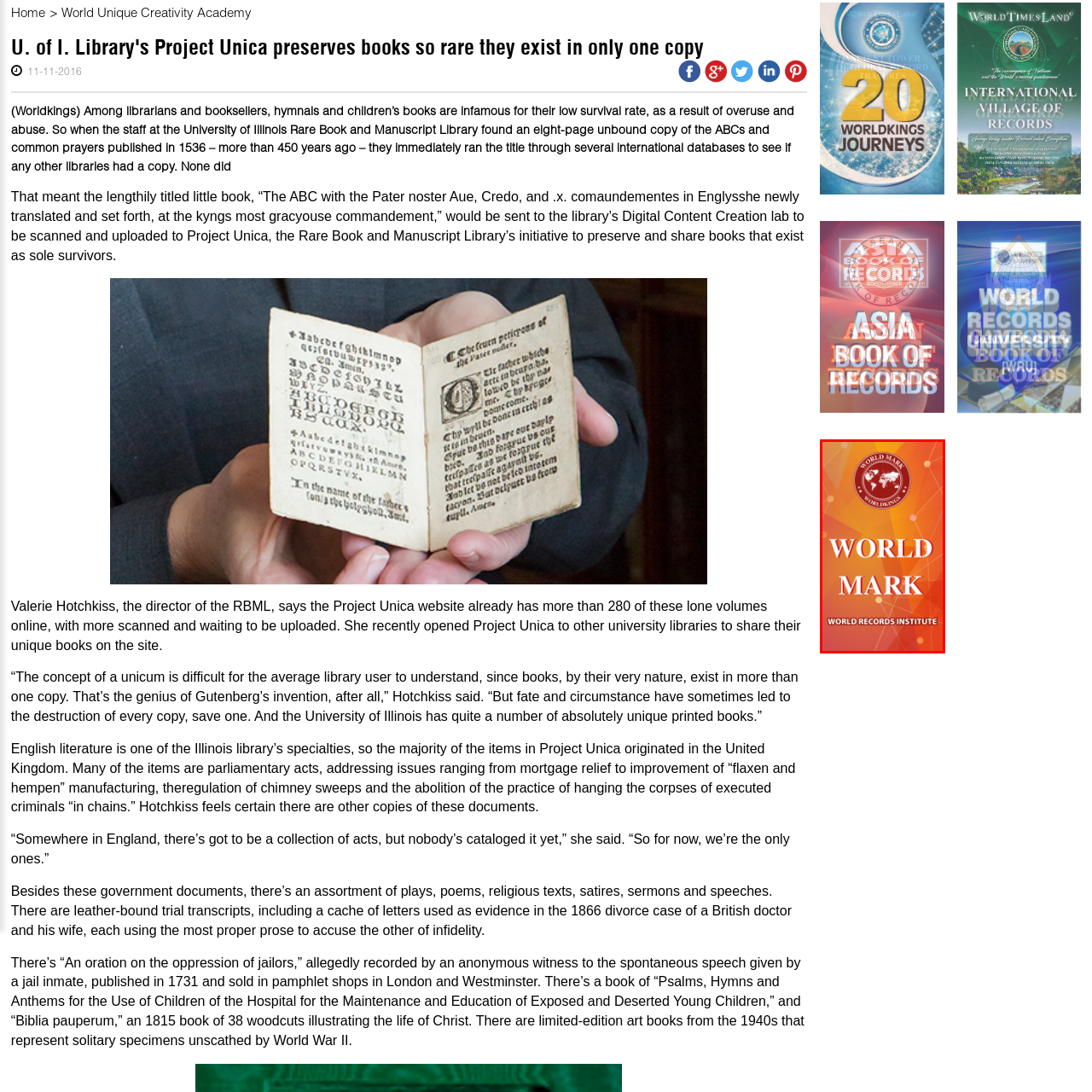Please provide a thorough description of the image inside the red frame.

The image features the logo and title of the "World Mark" associated with the World Records Institute. The design incorporates a vibrant orange background adorned with abstract geometric shapes, giving it a modern and dynamic appearance. At the top of the image, a circular emblem displays a world map, symbolizing global recognition. Bold, capitalized text reading "WORLD MARK" dominates the center, emphasizing the brand's identity, while the subtitle "WORLD RECORDS INSTITUTE" is presented in a smaller font, indicating its authoritative role in recording unique global achievements.